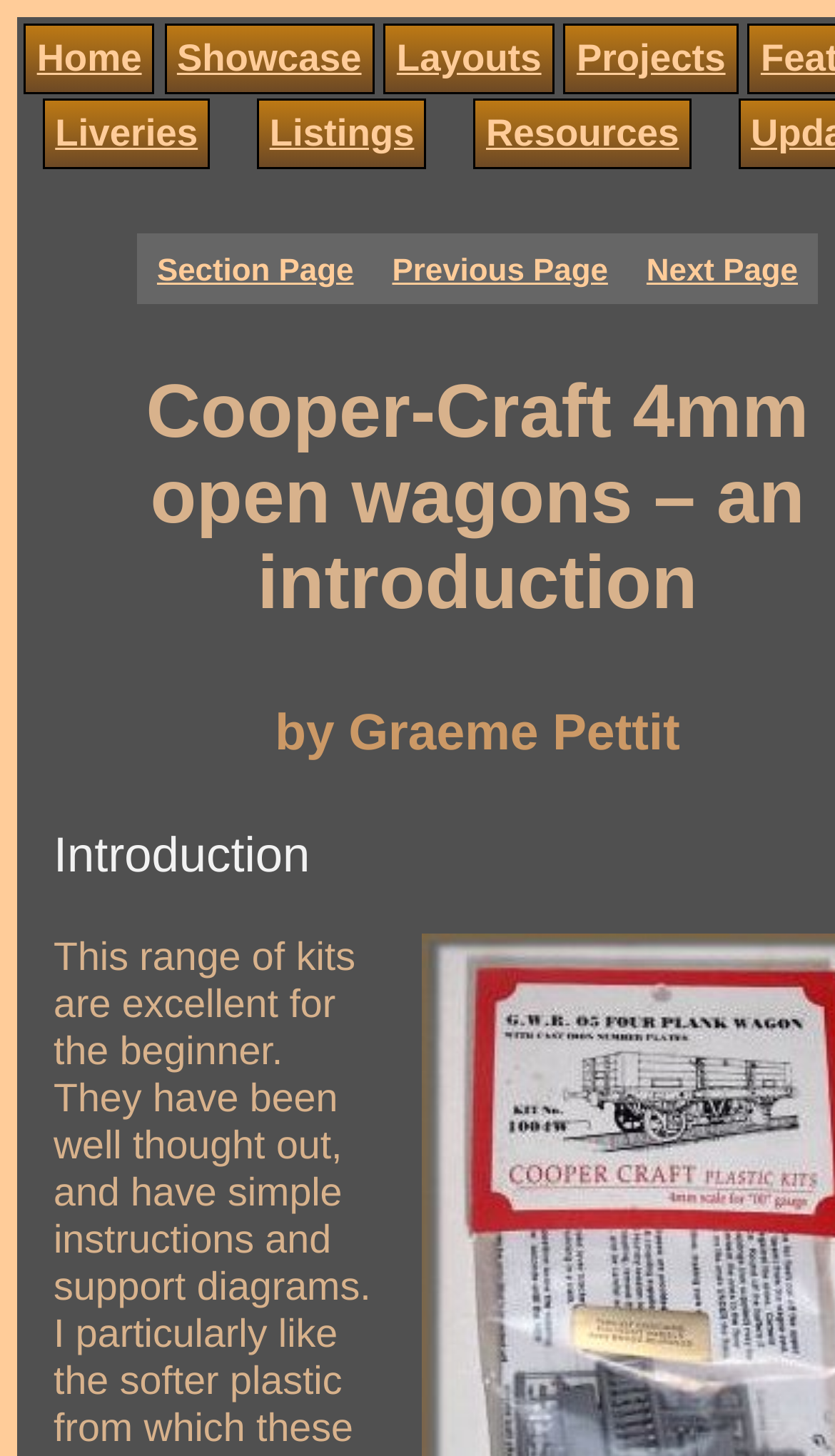Describe all the key features of the webpage in detail.

The webpage is about GWR Modelling, providing resources for modellers of the Great Western Railway in Britain. At the top, there is a navigation menu with five links: "Home", "Showcase", "Layouts", "Projects", and "Liveries", which are evenly spaced and take up about half of the screen width. Below this menu, there are three more links: "Listings", "Resources", and another "Liveries" link, which are also evenly spaced.

The main content of the page is a table that occupies most of the screen, with a single row containing three grid cells. The first grid cell contains a link to a "Section Page", the second grid cell contains a link to a "Previous Page", and the third grid cell contains a link to a "Next Page". These links are centered within their respective grid cells.